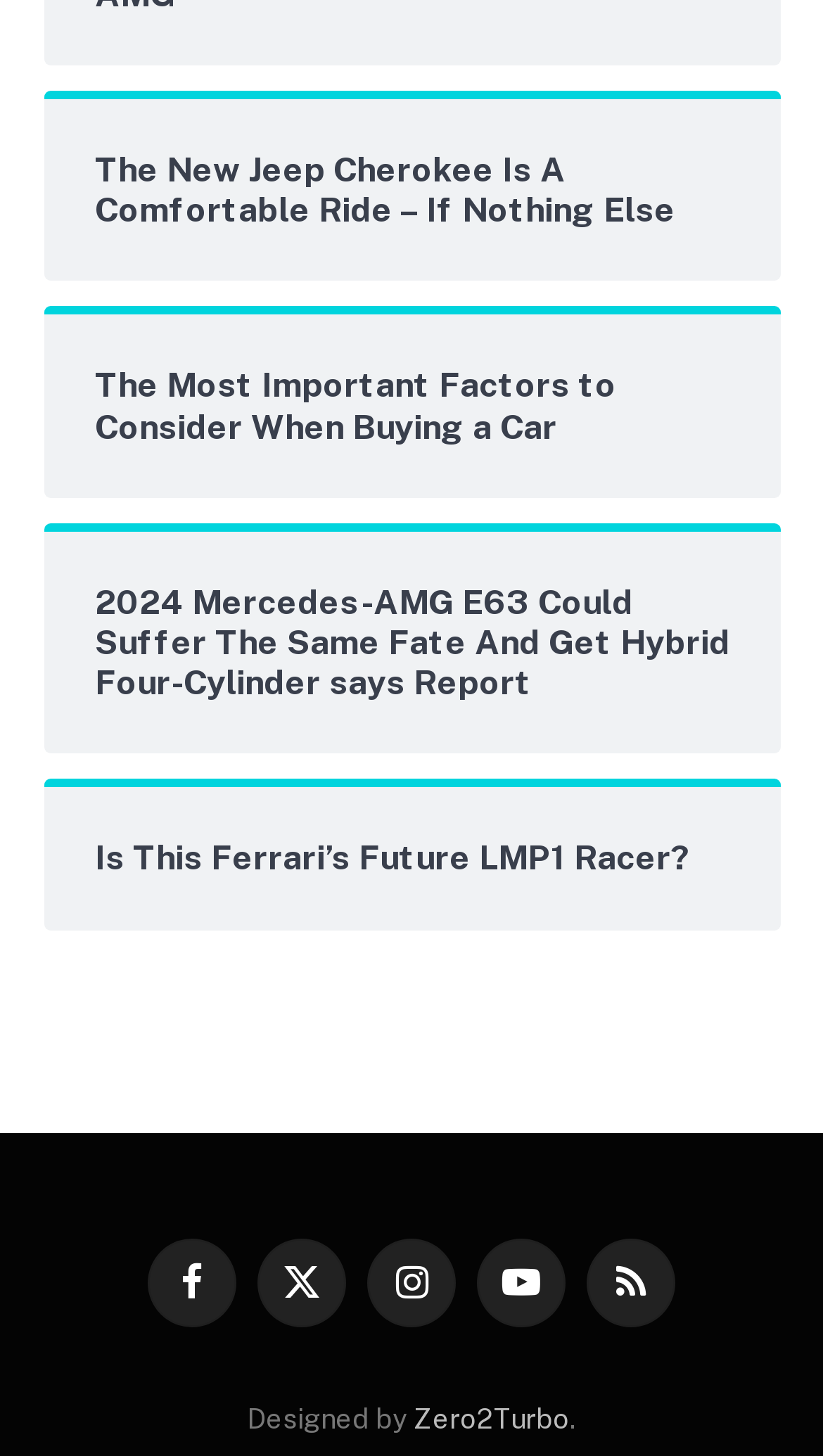Answer the following inquiry with a single word or phrase:
Are there any news articles about cars?

Yes